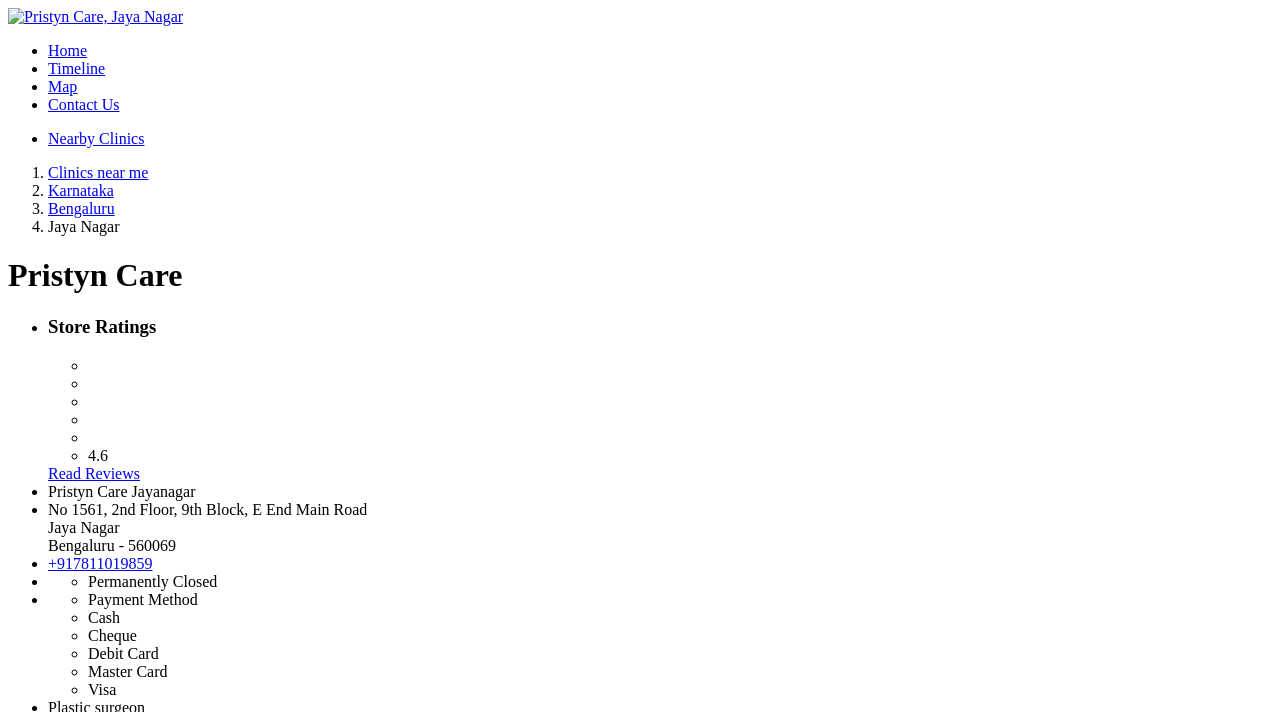How many social media links are available?
Examine the screenshot and reply with a single word or phrase.

2